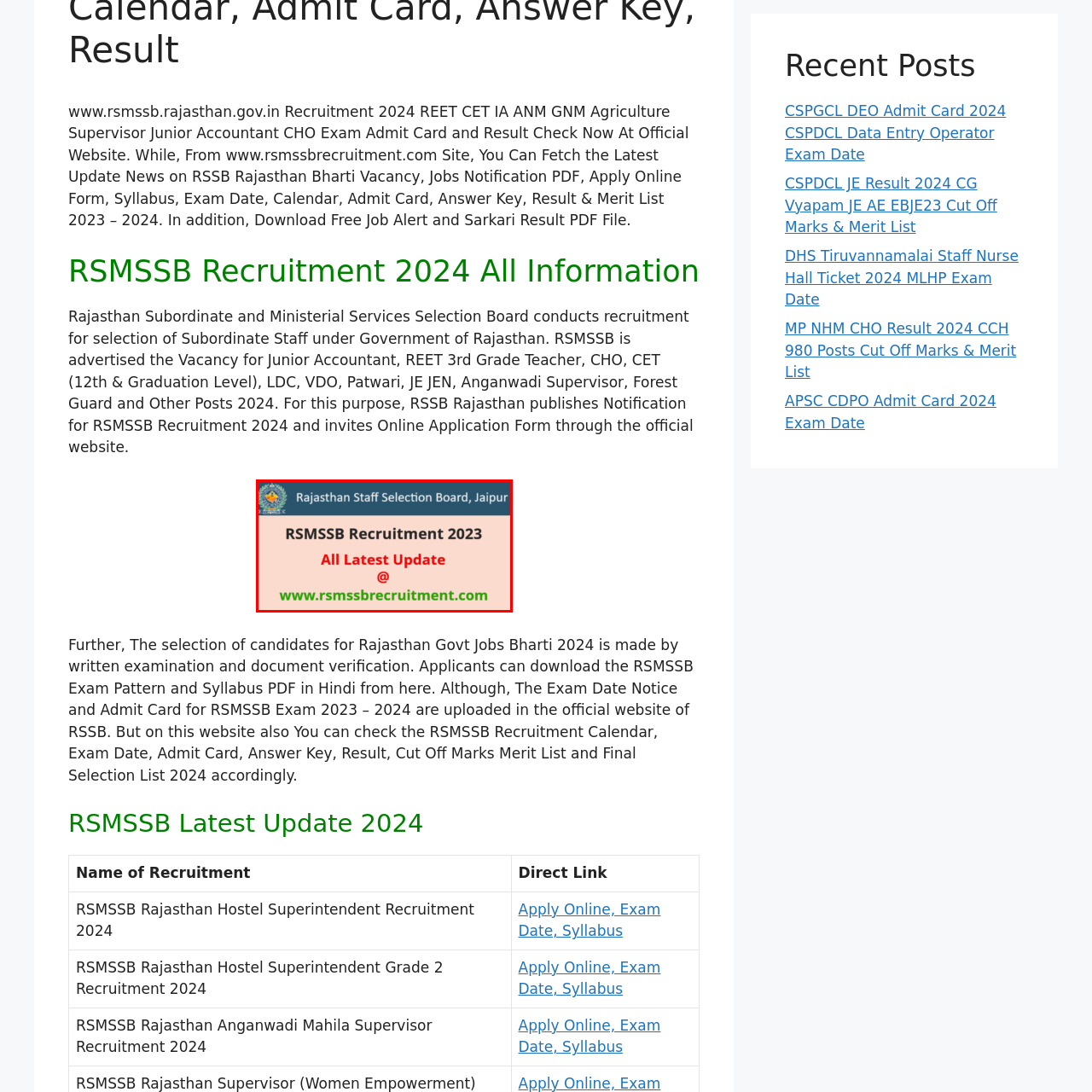Observe the highlighted image and answer the following: What is the purpose of the website URL provided?

Comprehensive updates